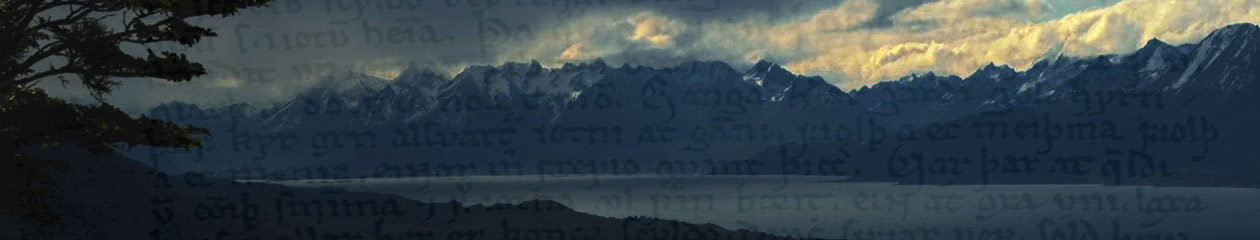Describe the important features and context of the image with as much detail as possible.

This evocative image showcases a dramatic landscape featuring towering mountains under an overcast sky, hinting at the majestic realm of Norse mythology. The foreground presents a shadowy tree silhouette, adding depth and a sense of mystery. Superimposed against this breathtaking scene are faint, ancient runes or script that embody the rich narrative tradition of Norse culture, further linking the visual to the themes of valiant myths and gods. The overall composition captures a moment suspended in time, inviting viewers to delve into the storied past of Asgard, the celestial stronghold of the Aesir gods, and to explore the intricate tales that inhabit this fascinating mythology.